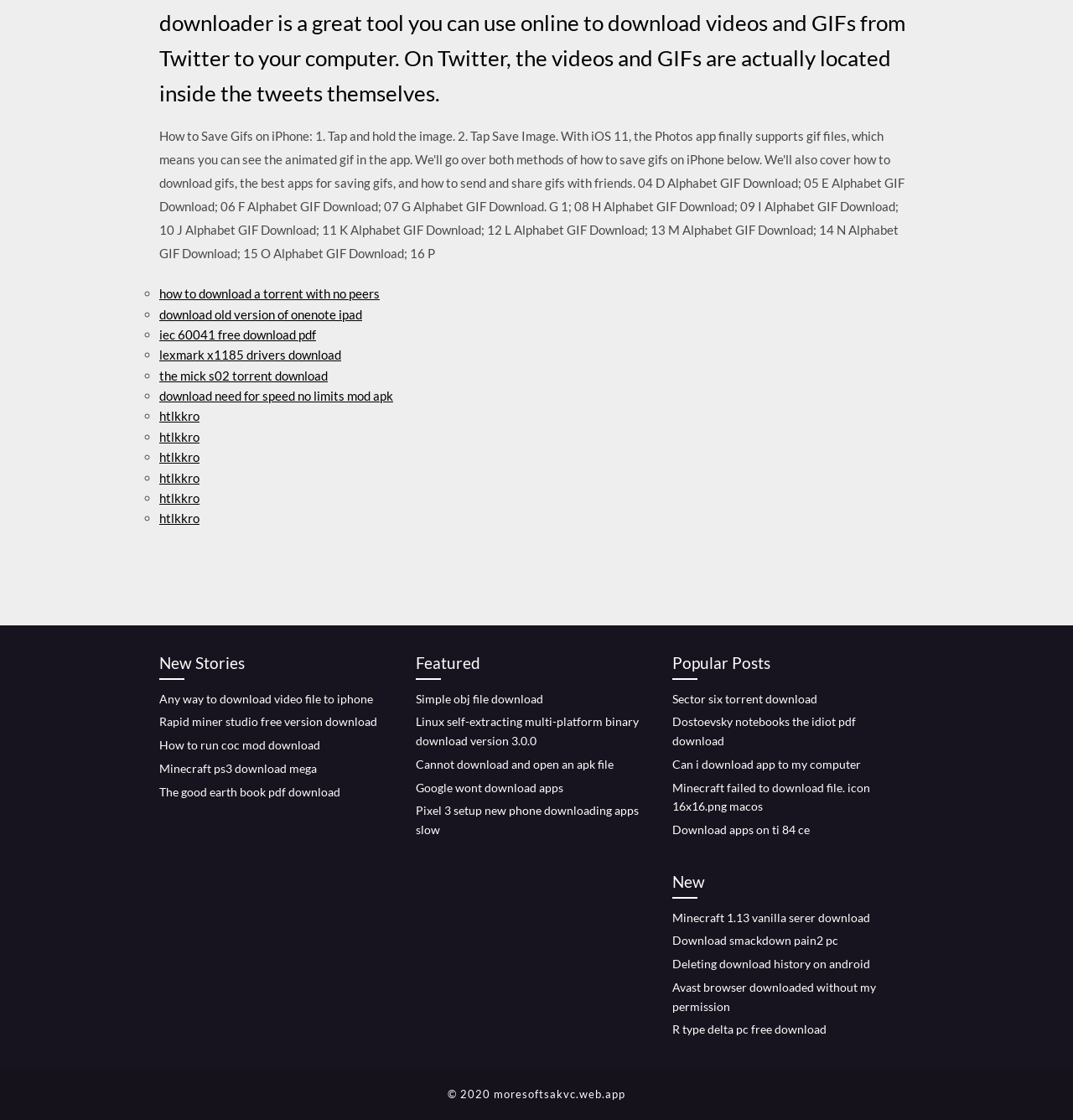What type of content is featured on this webpage?
Using the visual information, reply with a single word or short phrase.

Download links and tutorials